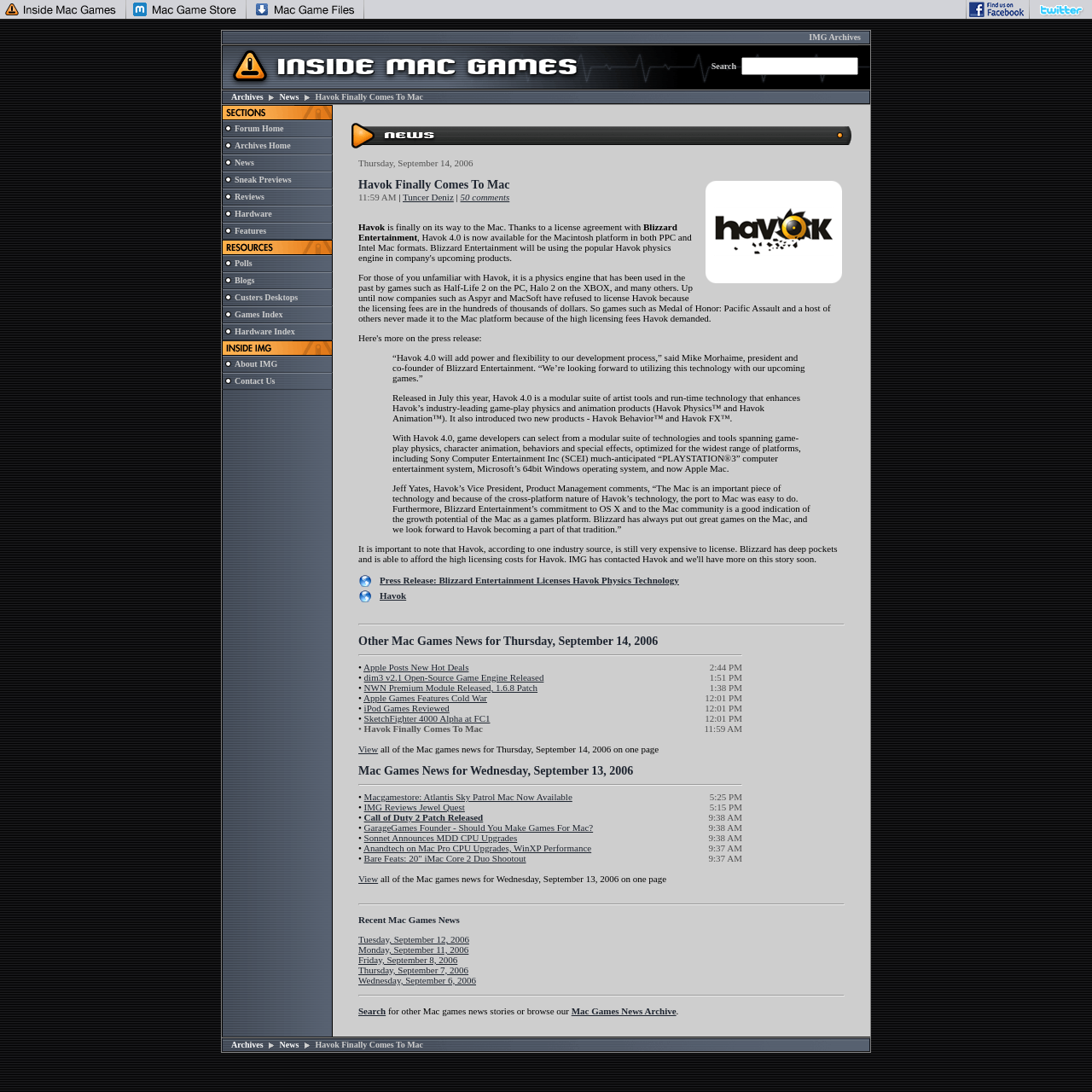Locate the bounding box coordinates of the clickable region to complete the following instruction: "View the Archives."

[0.212, 0.084, 0.241, 0.093]